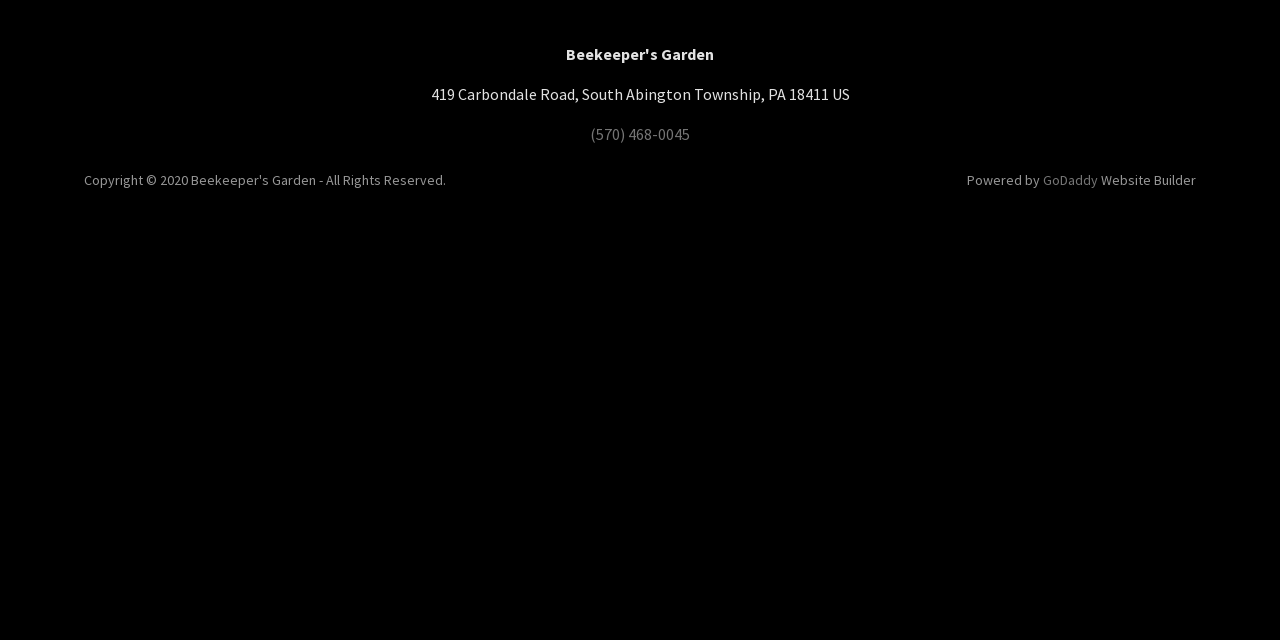Give the bounding box coordinates for the element described by: "(570) 468-0045".

[0.461, 0.193, 0.539, 0.224]